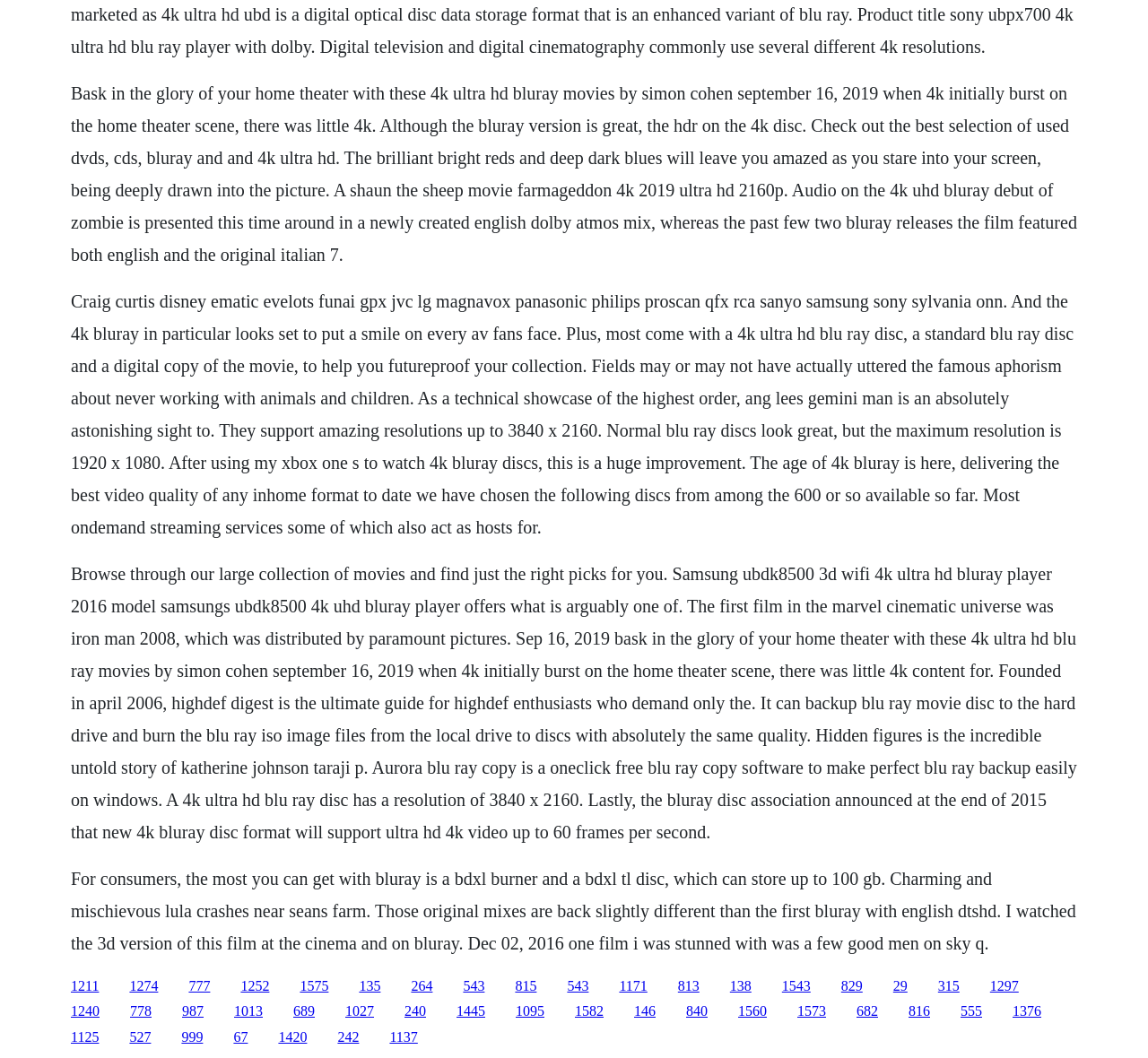Identify the bounding box coordinates of the region that should be clicked to execute the following instruction: "Click the link to explore the large collection of movies".

[0.062, 0.949, 0.087, 0.963]